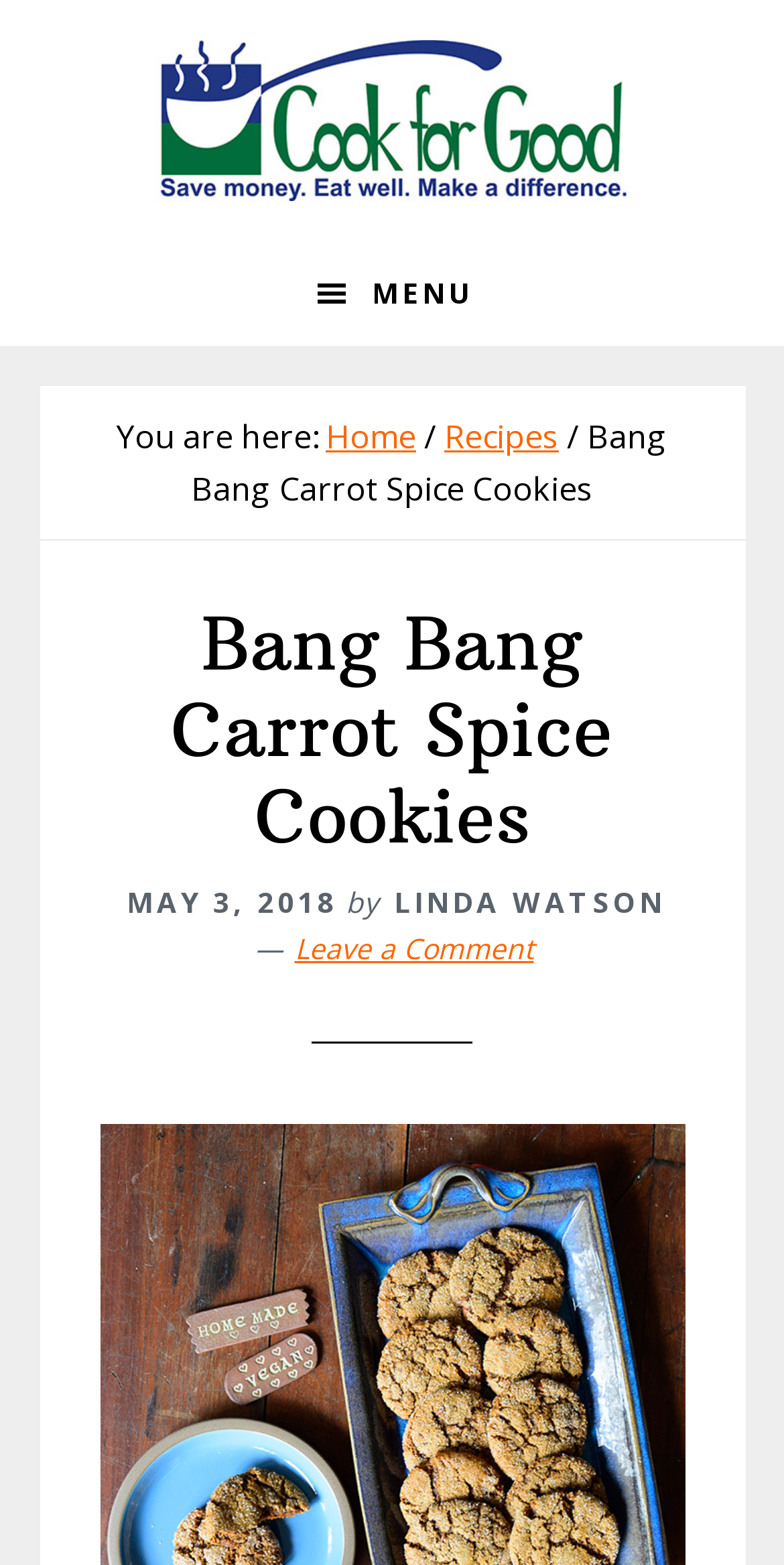Give an in-depth explanation of the webpage layout and content.

The webpage is about a recipe for Bang Bang Carrot Spice Cookies. At the top left corner, there are three links to skip to primary navigation, main content, and footer, respectively. Below these links, there is a prominent link to "Cook for Good" that spans almost the entire width of the page.

To the right of the "Cook for Good" link, there is a menu button with a hamburger icon. When expanded, the menu displays a breadcrumb trail showing the navigation path, starting with "You are here:", followed by links to "Home", "Recipes", and finally "Bang Bang Carrot Spice Cookies", separated by breadcrumb separators.

Below the menu button, the main content of the page begins with a large header that displays the title "Bang Bang Carrot Spice Cookies" in a prominent font. Below the title, there is a subheading that includes the date "MAY 3, 2018" and the author's name, "LINDA WATSON", with a link to her profile. There is also a link to "Leave a Comment" below the subheading.